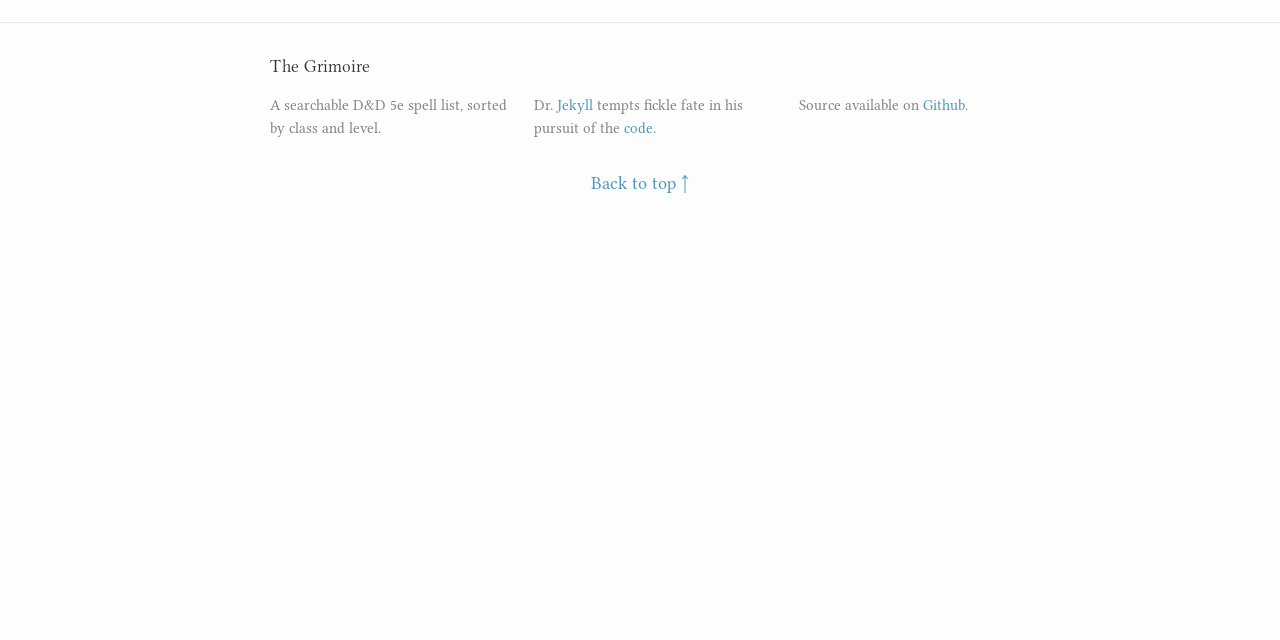Provide the bounding box coordinates for the UI element that is described as: "code".

[0.488, 0.187, 0.51, 0.213]